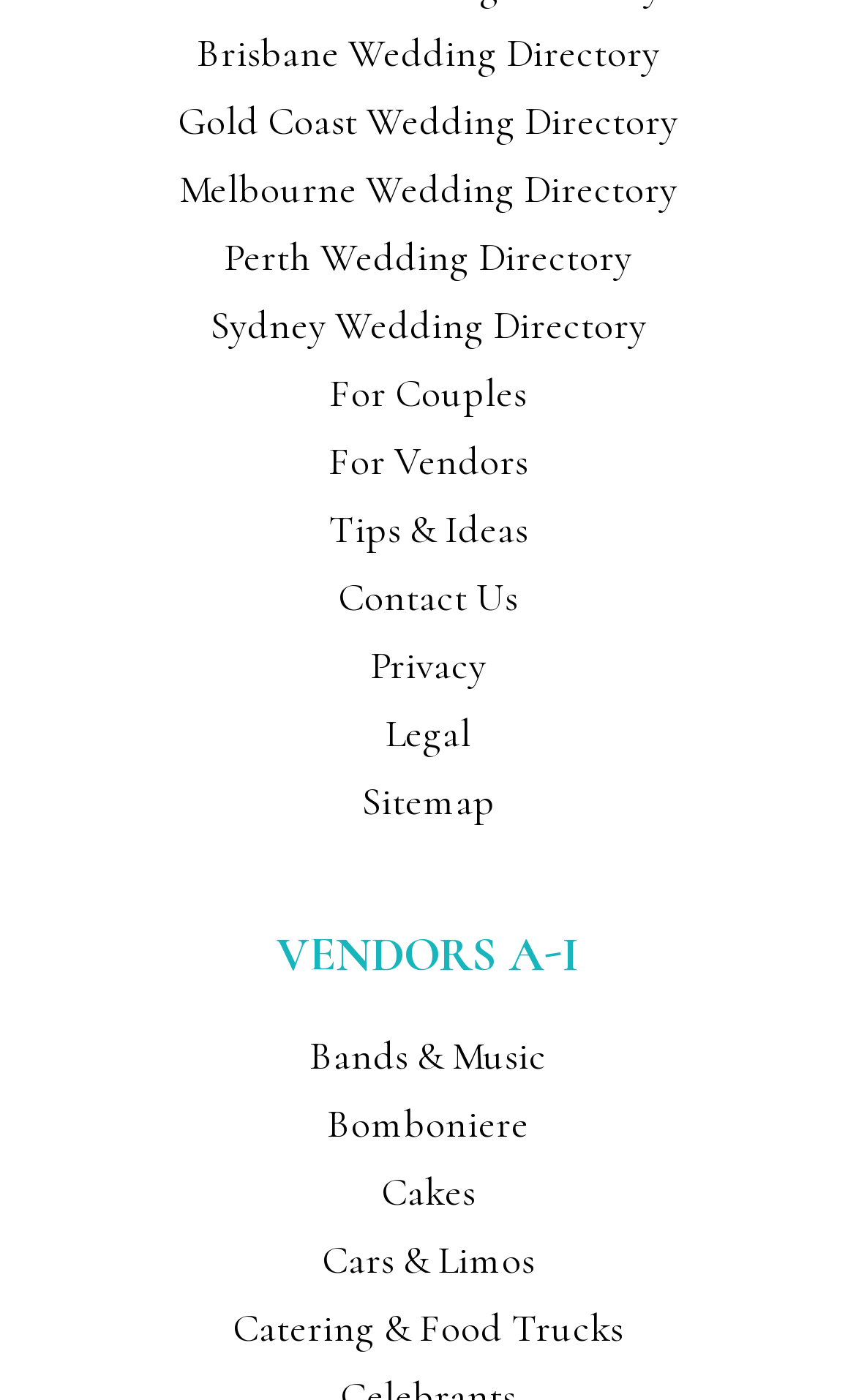Locate the bounding box coordinates of the clickable area needed to fulfill the instruction: "Get information on Bands & Music".

[0.362, 0.736, 0.638, 0.771]